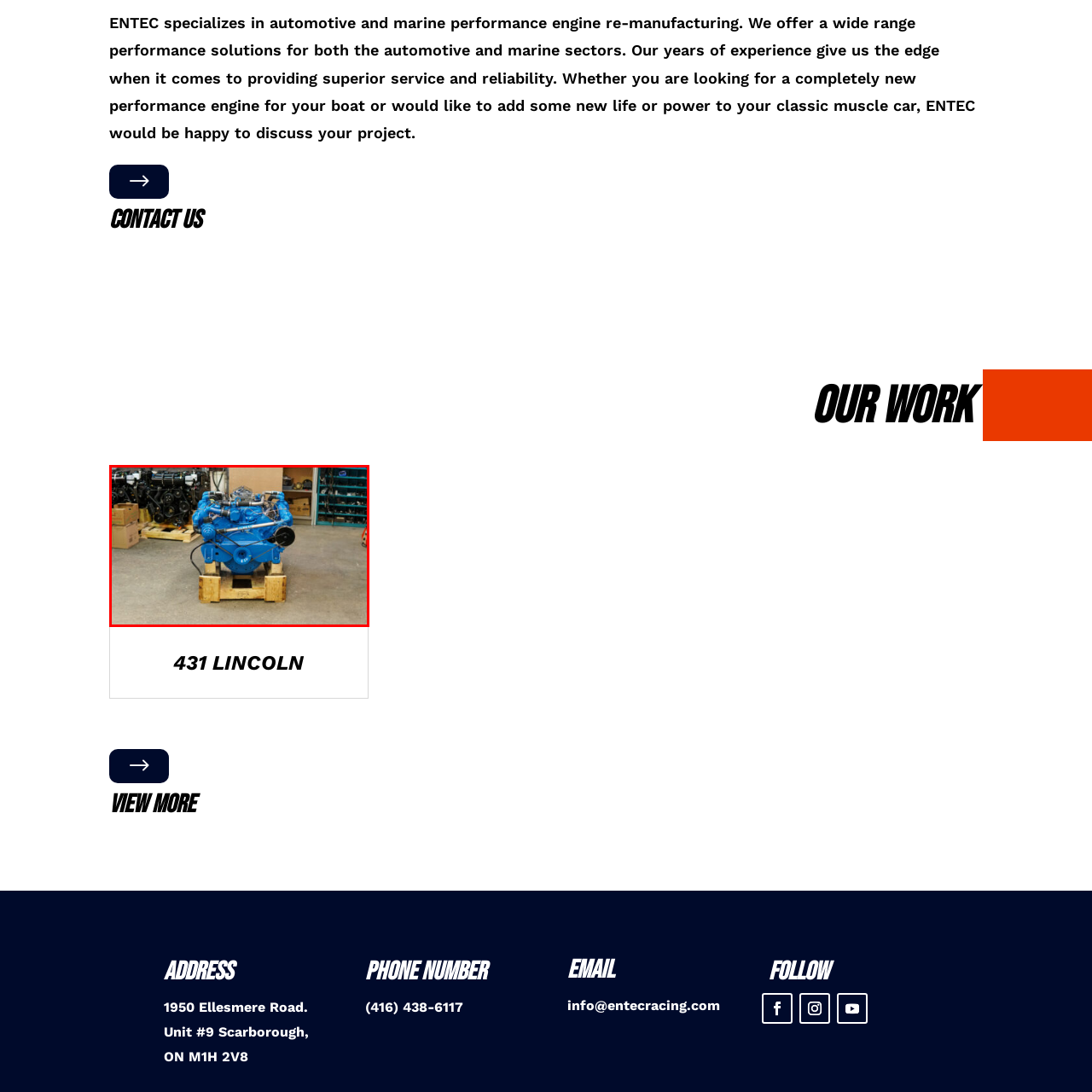What is the engine mounted on?
Inspect the image enclosed by the red bounding box and elaborate on your answer with as much detail as possible based on the visual cues.

The caption states that the engine is securely mounted on a wooden pallet, suggesting it is prepared for installation or sale.